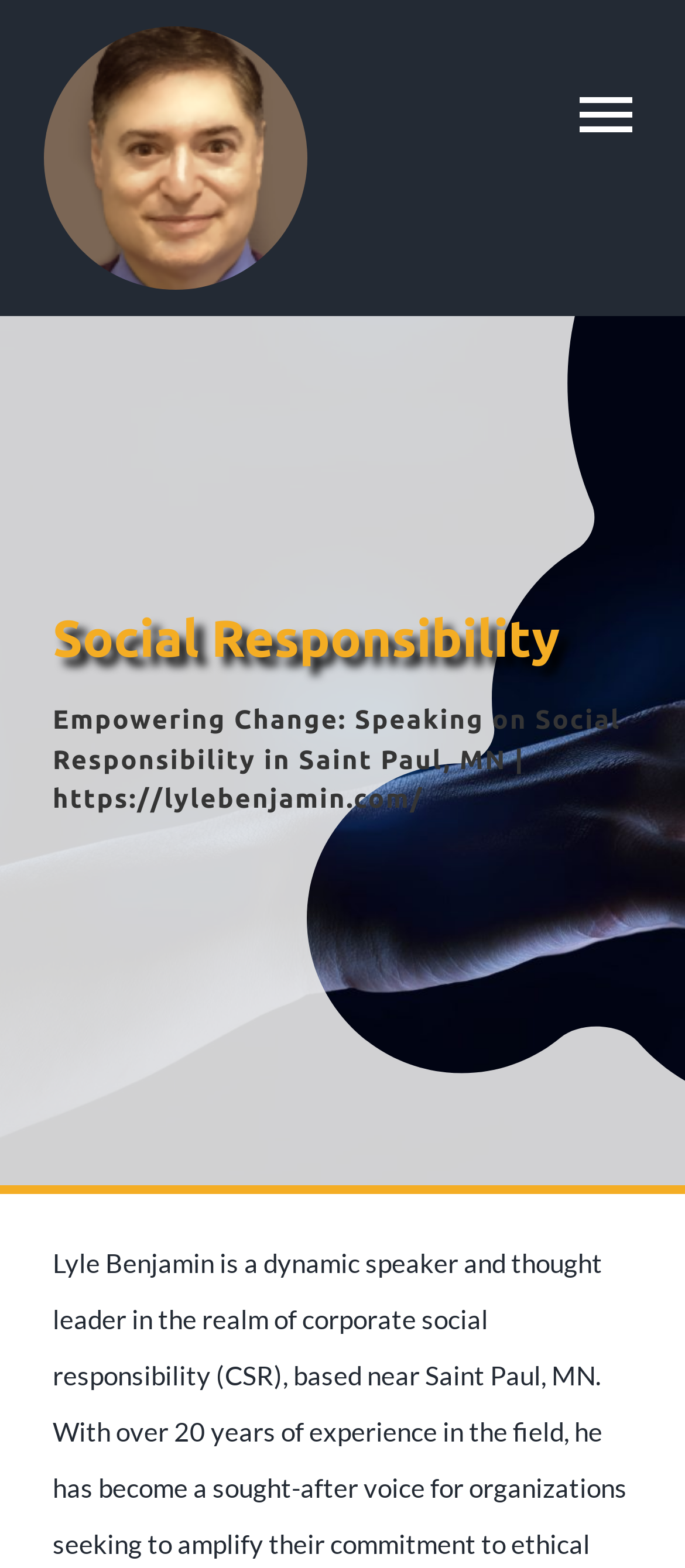Generate a comprehensive description of the webpage content.

The webpage appears to be an event page for a discussion on social responsibility, specifically focused on the role of businesses in creating positive social impact. 

At the top left of the page, there is a link. To the right of this link, a navigation menu is located, which can be toggled by a button labeled "Toggle Navigation". This menu contains 10 links, including "Home", "Contact", "About", and others, which are stacked vertically.

Below the navigation menu, there are two headings. The first heading reads "Social Responsibility", and the second, more prominent heading, displays the title of the event, "Empowering Change: Speaking on Social Responsibility in Saint Paul, MN", along with the URL "https://lylebenjamin.com/".